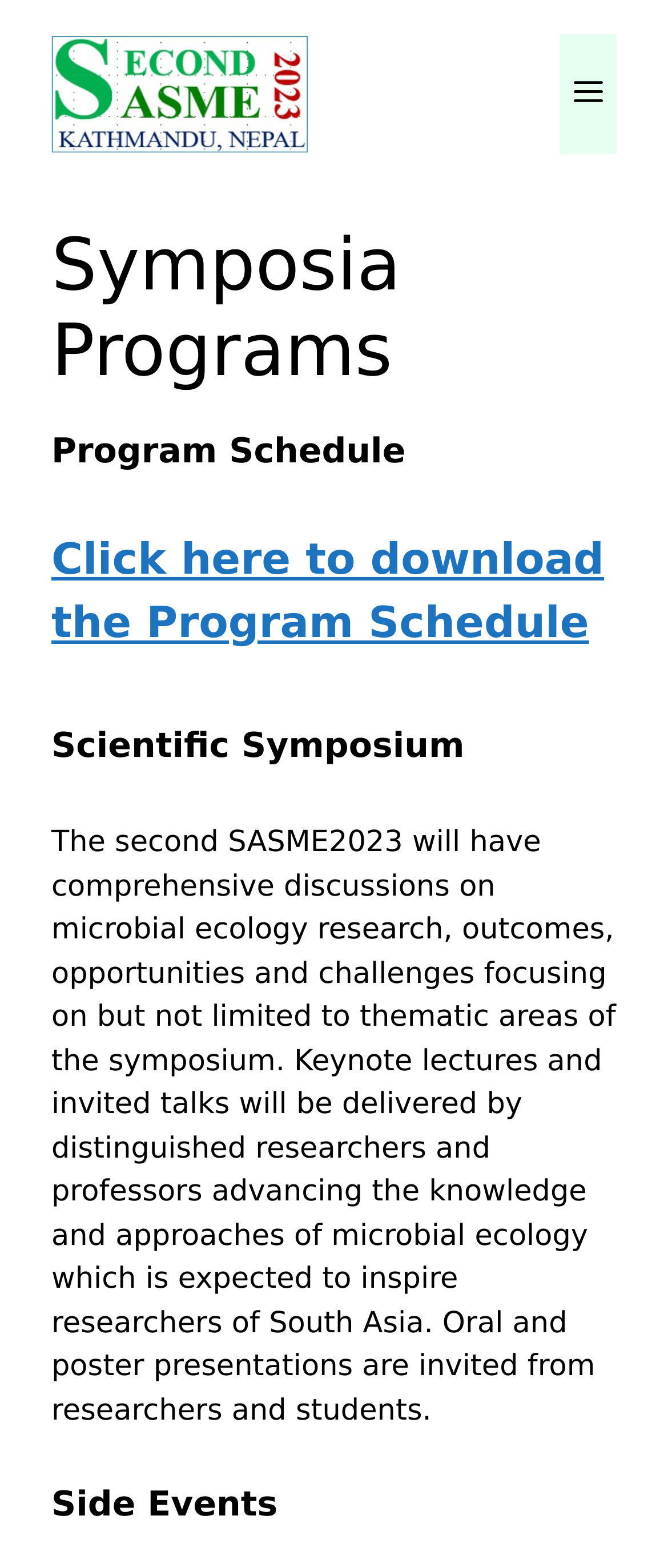What is the purpose of the button in the top right corner?
Refer to the image and respond with a one-word or short-phrase answer.

Menu